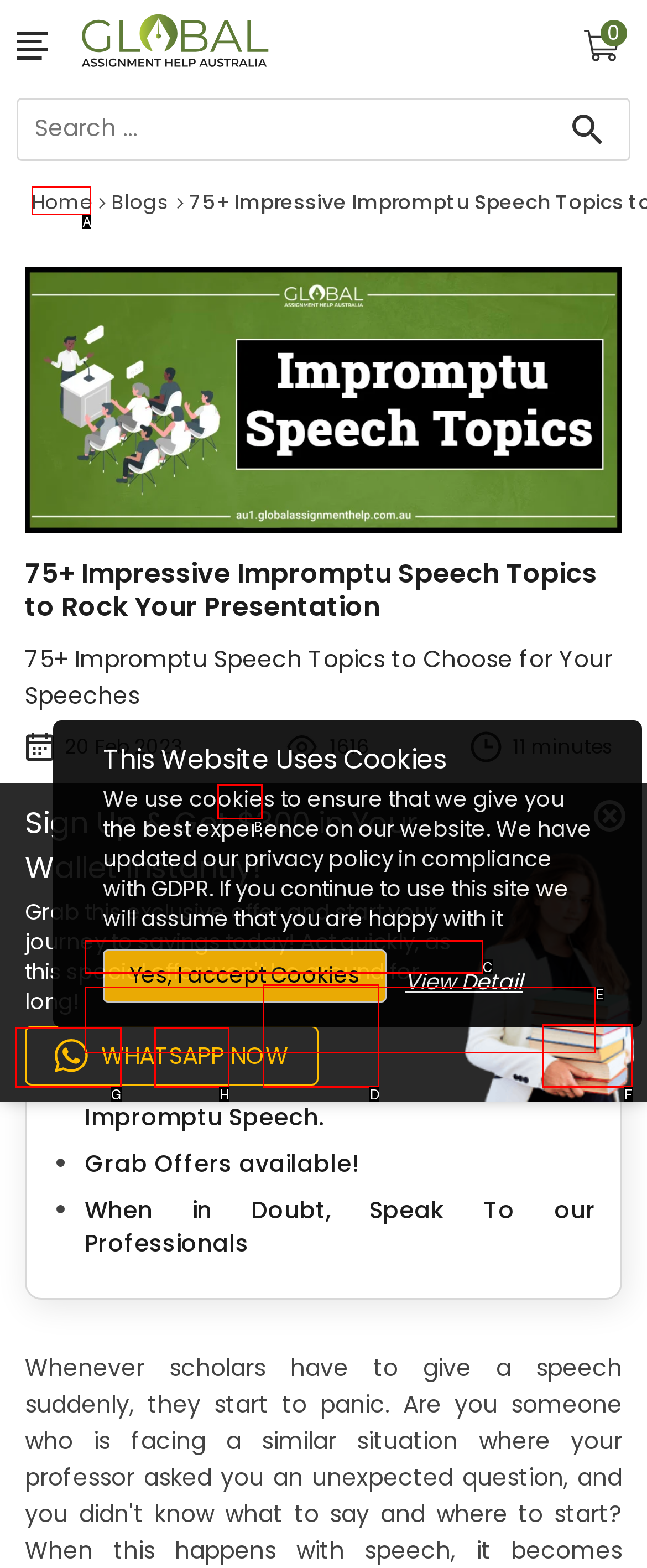Look at the highlighted elements in the screenshot and tell me which letter corresponds to the task: Go to the home page.

A